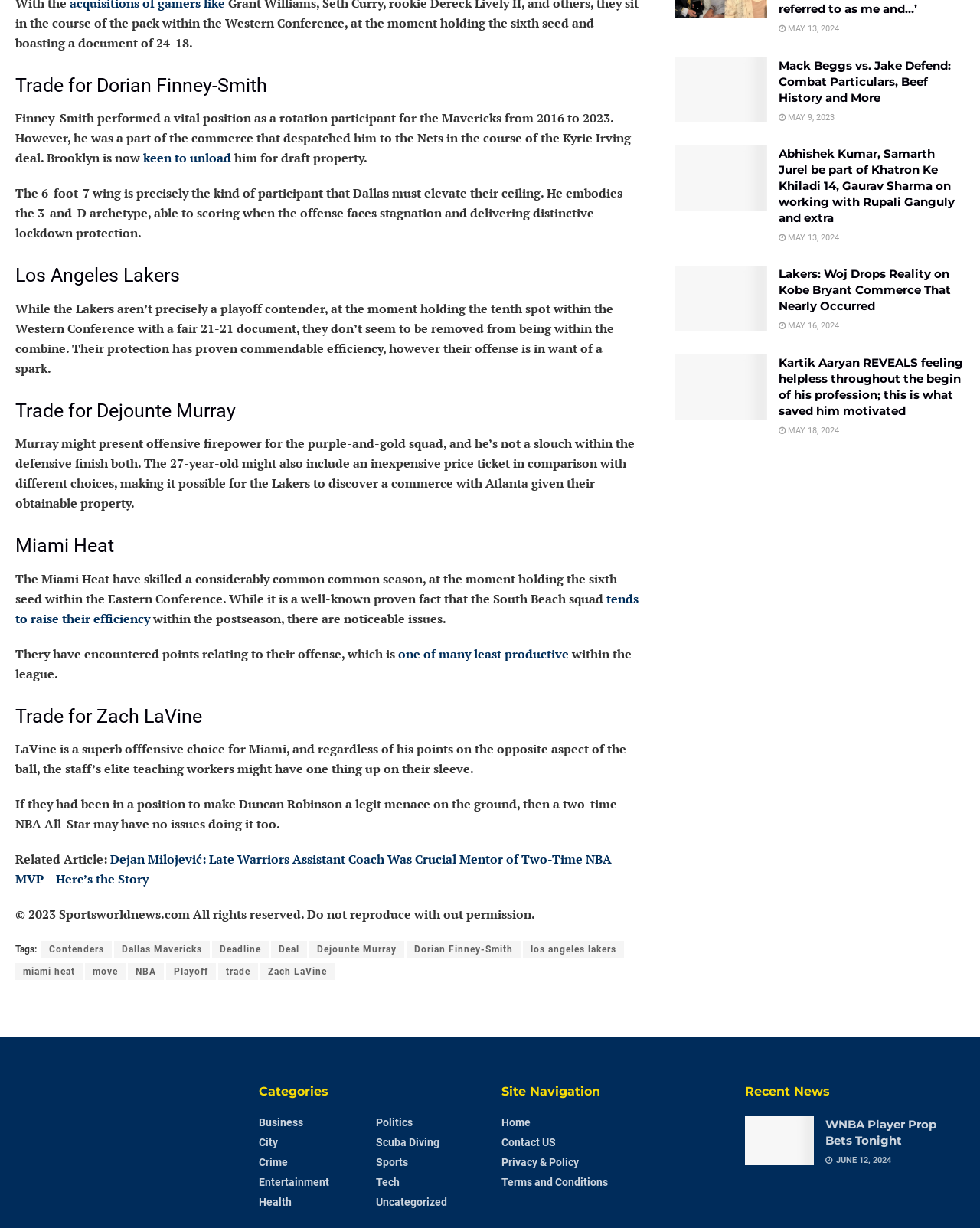Kindly determine the bounding box coordinates of the area that needs to be clicked to fulfill this instruction: "Click on the link to read about Dejounte Murray".

[0.316, 0.766, 0.412, 0.78]